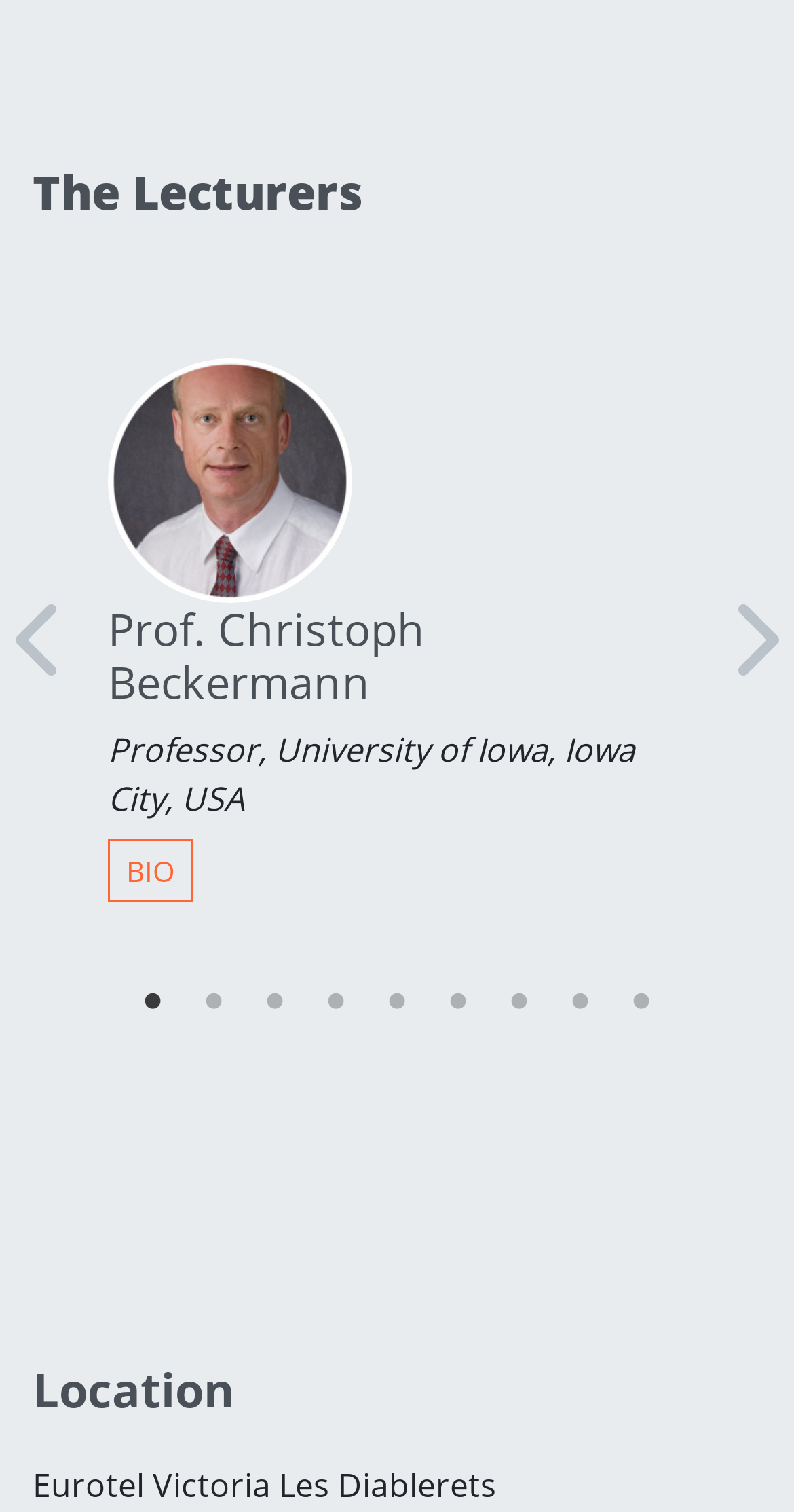Respond to the following question using a concise word or phrase: 
How many navigation buttons are there?

2